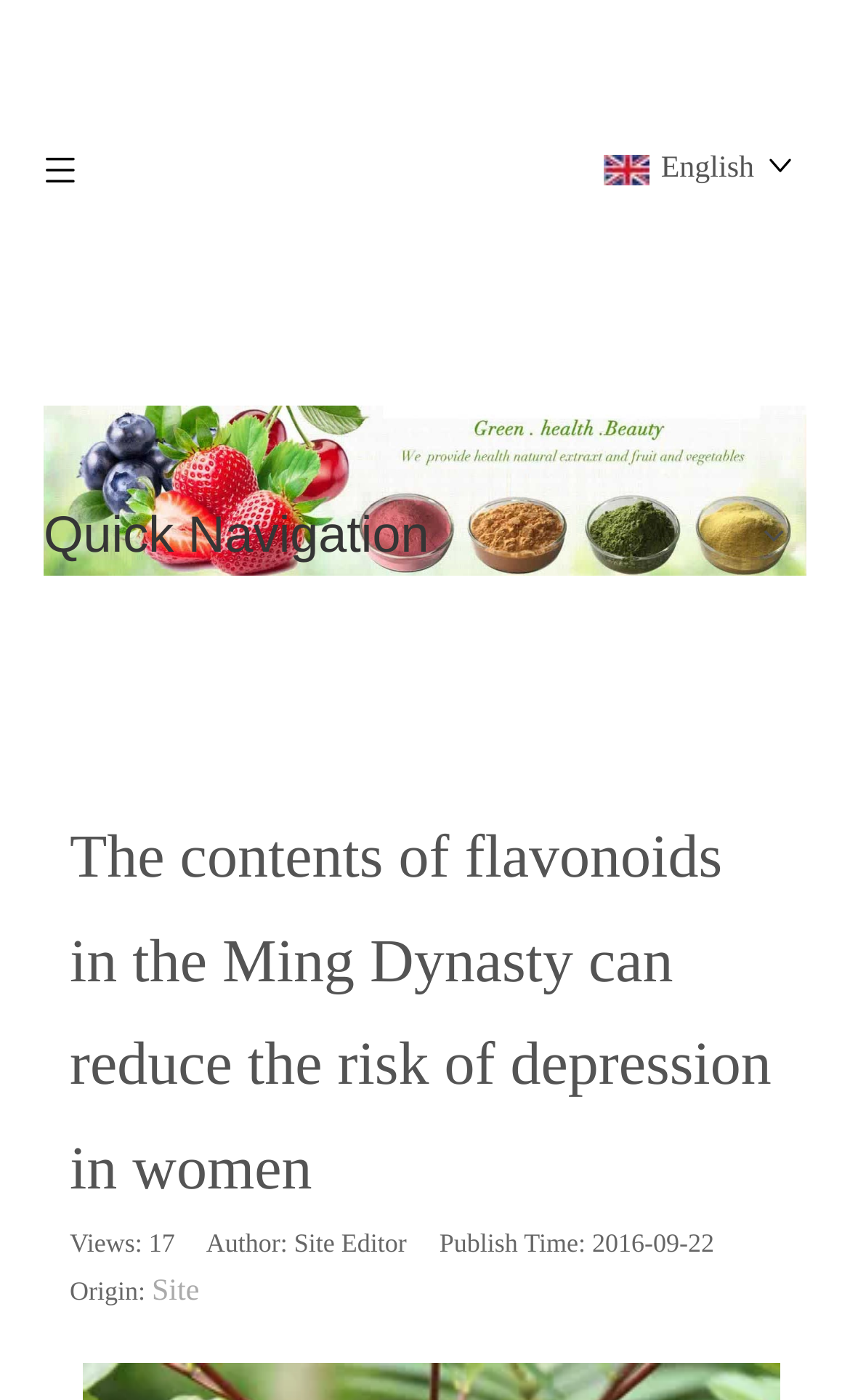When was the article published?
Please answer the question with a detailed and comprehensive explanation.

I found this information in the author section, where the static text 'Publish Time: 2016-09-22' is displayed along with the author and origin.